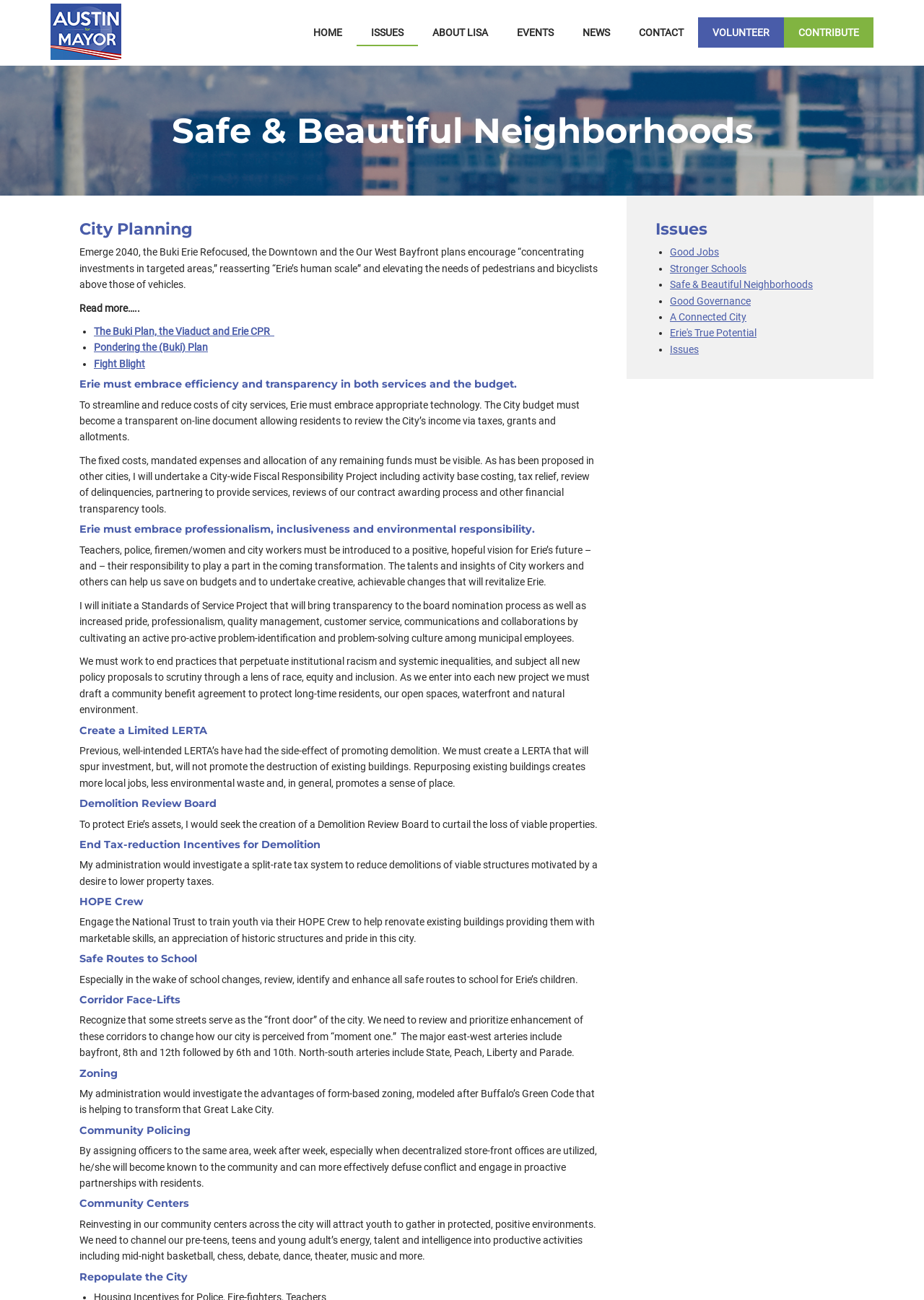Highlight the bounding box coordinates of the region I should click on to meet the following instruction: "Explore the ISSUES section".

[0.402, 0.019, 0.437, 0.031]